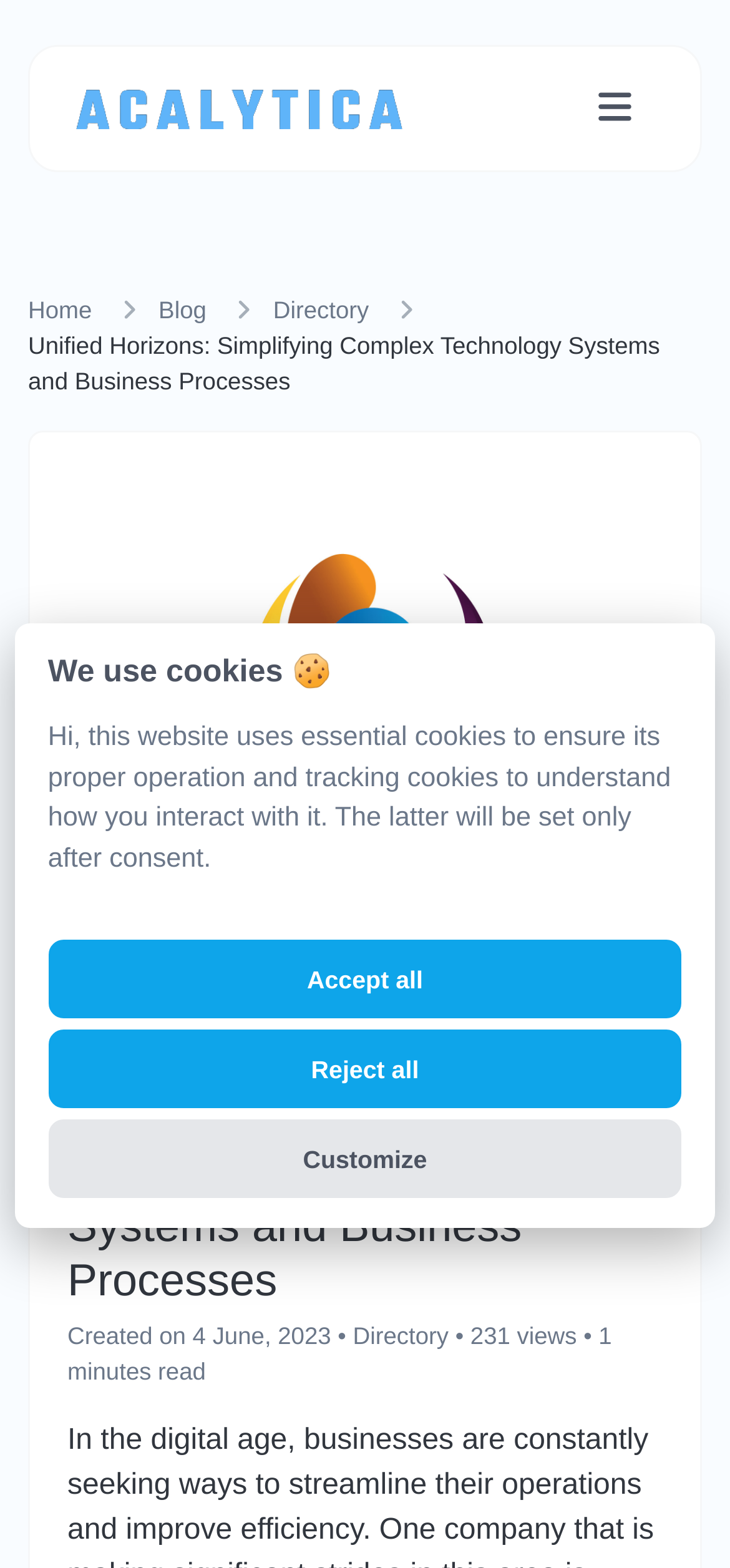What is the date of the blog post?
Please analyze the image and answer the question with as much detail as possible.

I found the date of the blog post by looking at the text 'Created on 4 June, 2023' below the image.